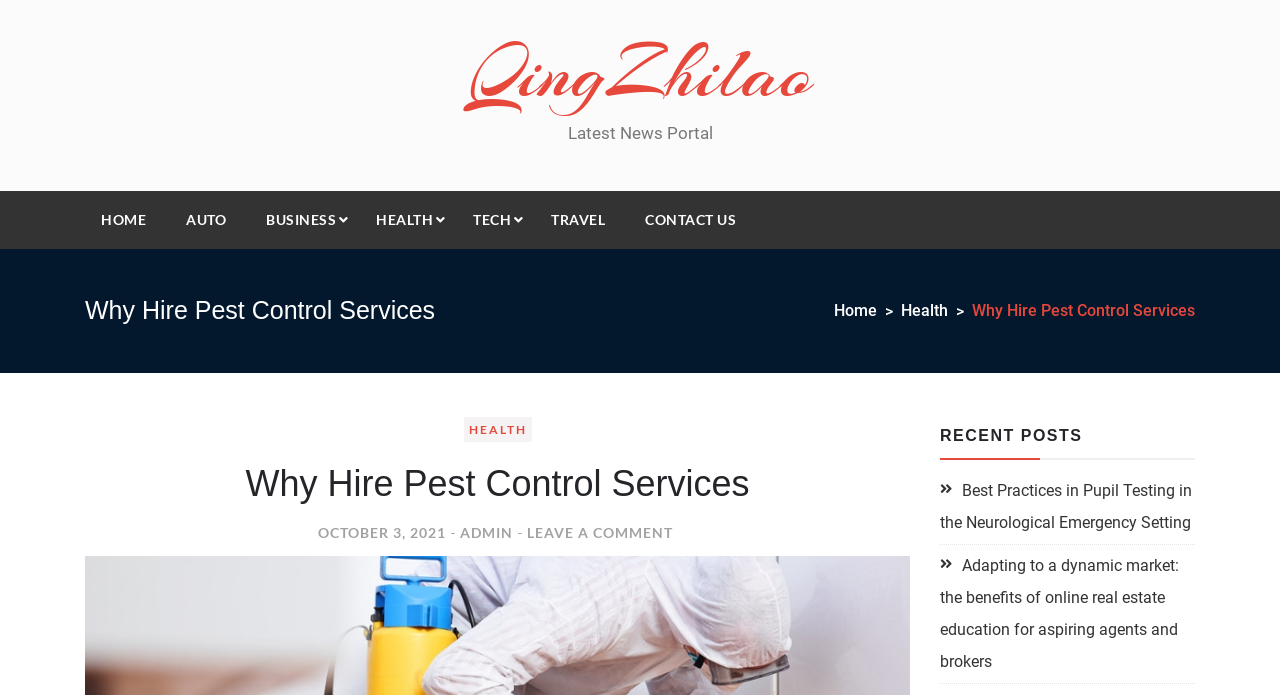Analyze the image and provide a detailed answer to the question: What is the date of the article?

The date of the article can be found in a link element on the webpage, which says 'OCTOBER 3, 2021'. This date is likely the publication date of the article.